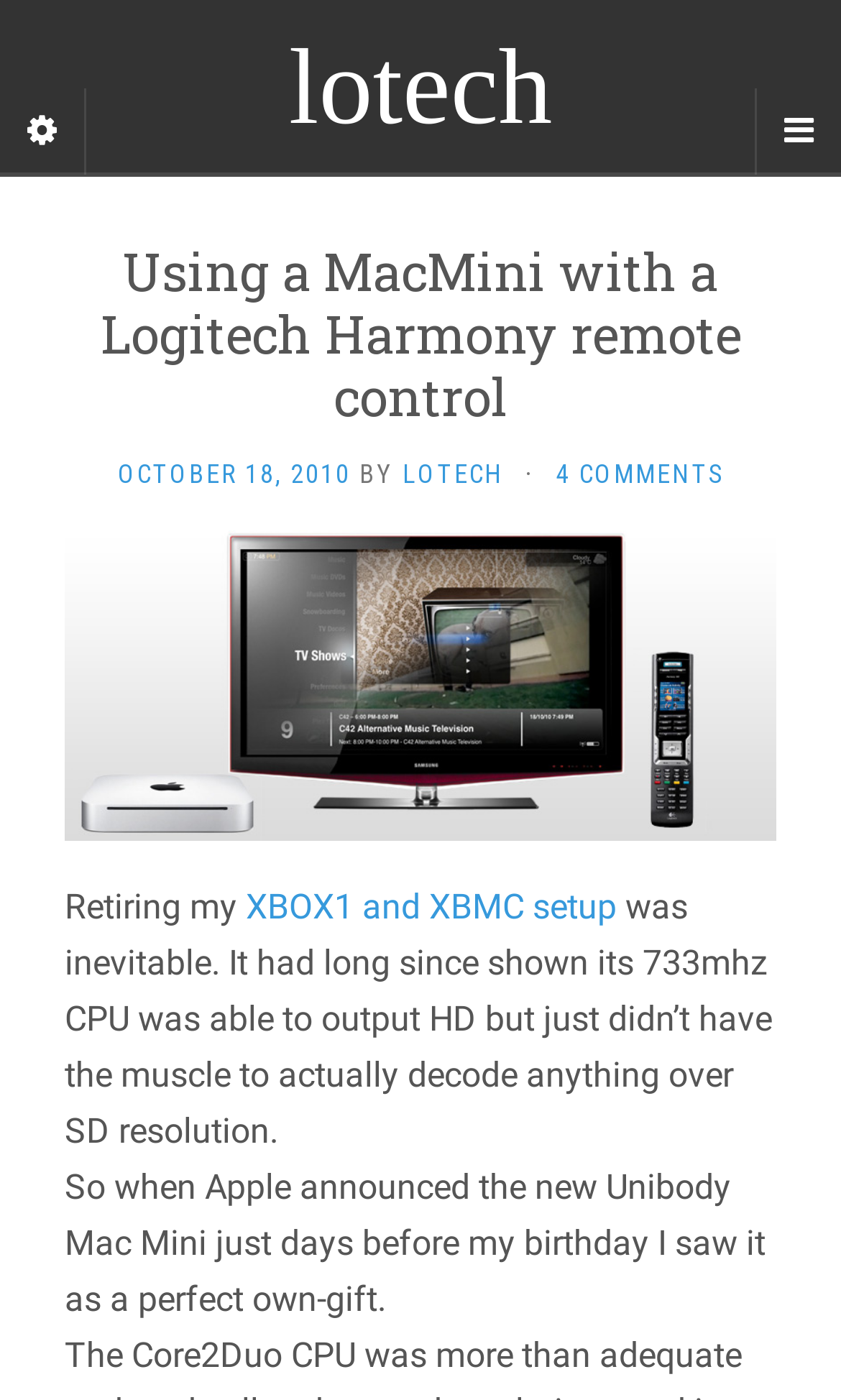Using the information shown in the image, answer the question with as much detail as possible: What is the date of the blog post?

I found the date by looking at the link 'OCTOBER 18, 2010' which is located near the author's name and the blog post title, indicating that it is the date of the blog post.